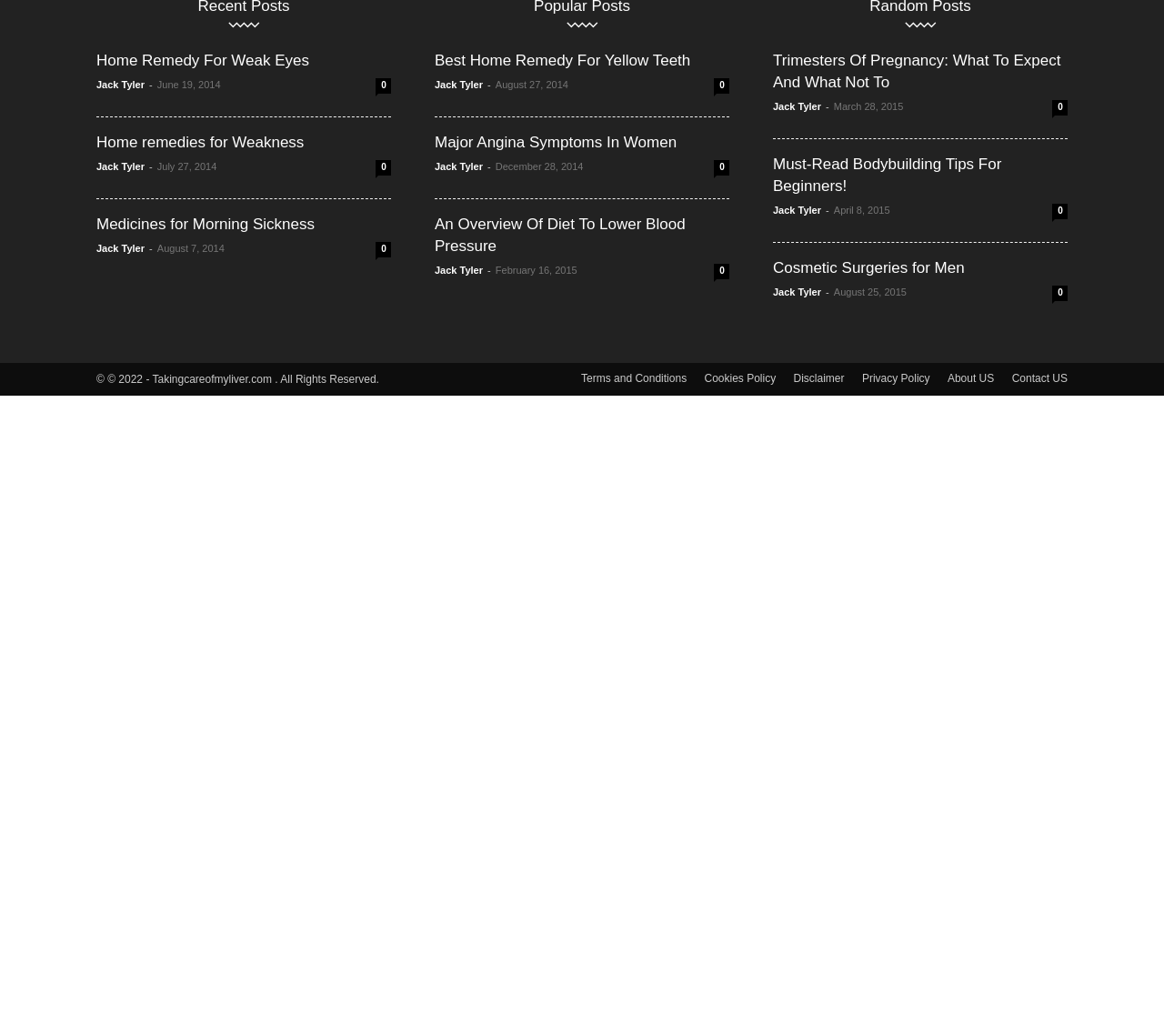Please specify the bounding box coordinates of the element that should be clicked to execute the given instruction: 'Check 'Terms and Conditions''. Ensure the coordinates are four float numbers between 0 and 1, expressed as [left, top, right, bottom].

[0.499, 0.219, 0.59, 0.235]